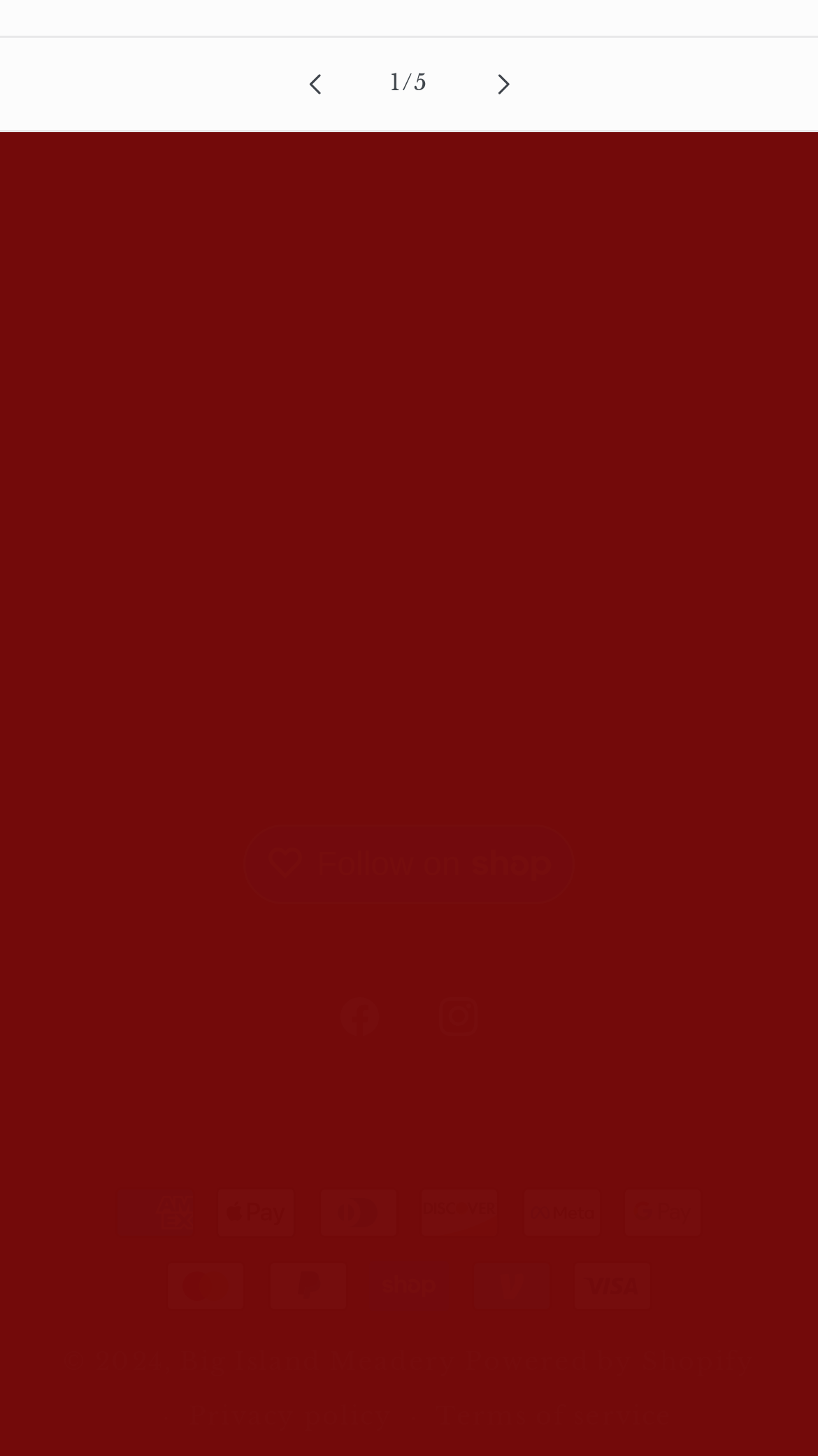What payment methods are accepted?
Based on the image, answer the question with as much detail as possible.

I found the payment methods by looking at the image elements that display various payment method logos located at [0.14, 0.816, 0.238, 0.85], [0.265, 0.816, 0.362, 0.85], and so on. There are multiple payment methods accepted since there are multiple logos displayed.